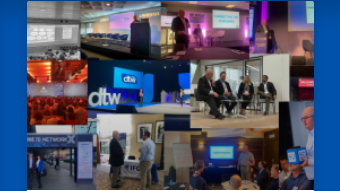Answer the question in one word or a short phrase:
What are the attendees doing in the events?

Networking and sharing insights